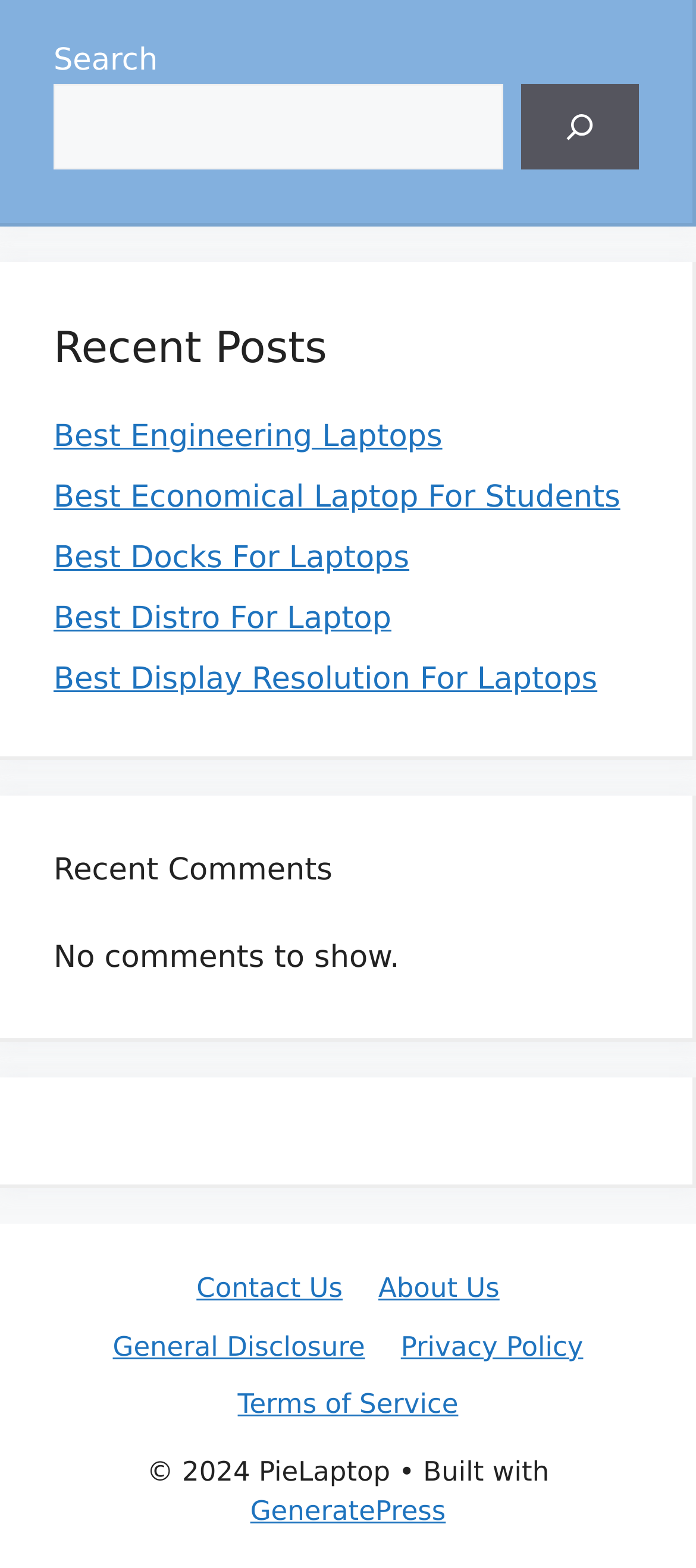Identify the bounding box coordinates of the section that should be clicked to achieve the task described: "Search for laptops".

[0.077, 0.054, 0.723, 0.108]